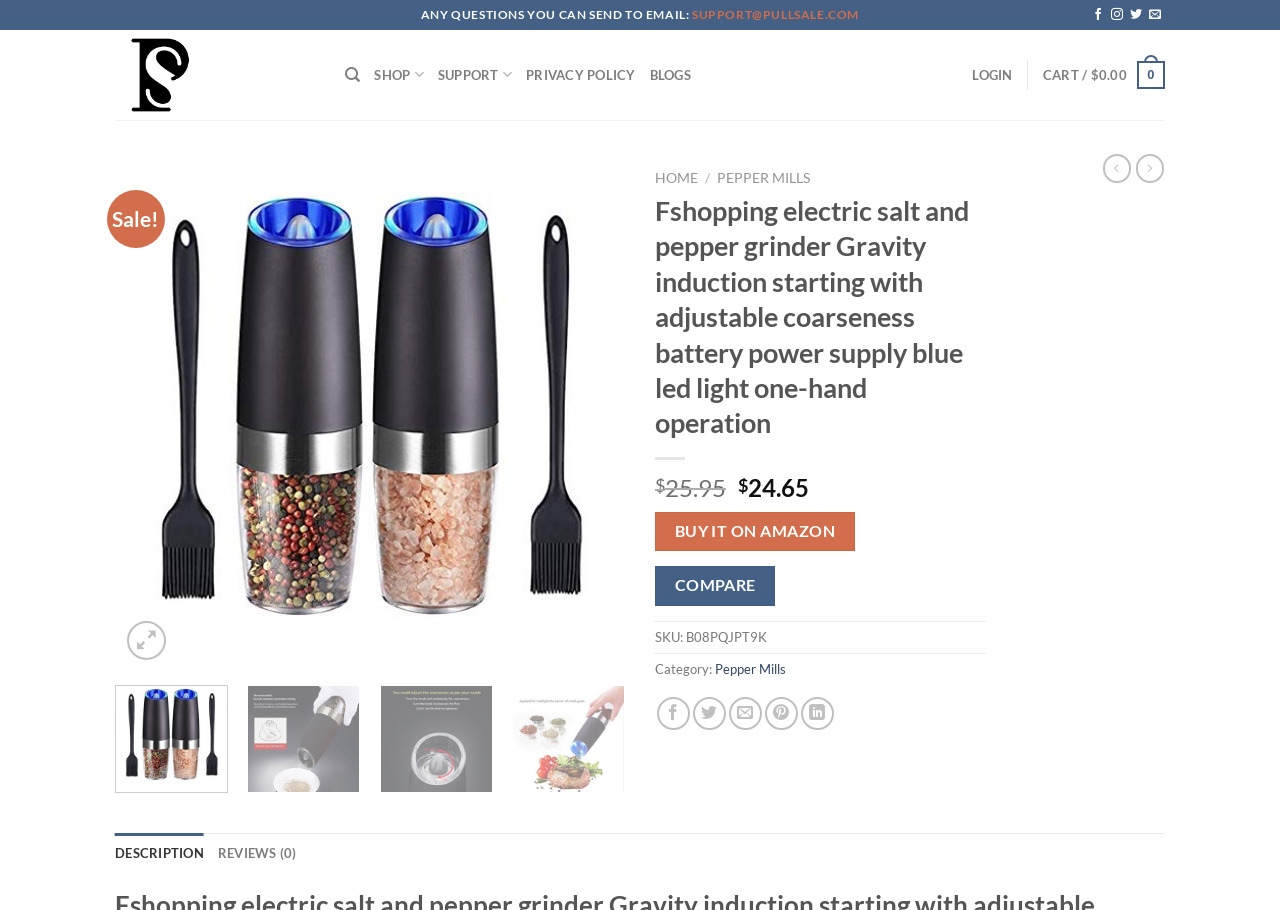What is the color of the LED light?
Kindly answer the question with as much detail as you can.

I found the color of the LED light by looking at the product description. The product description mentions 'blue led light' as one of the features of the product.